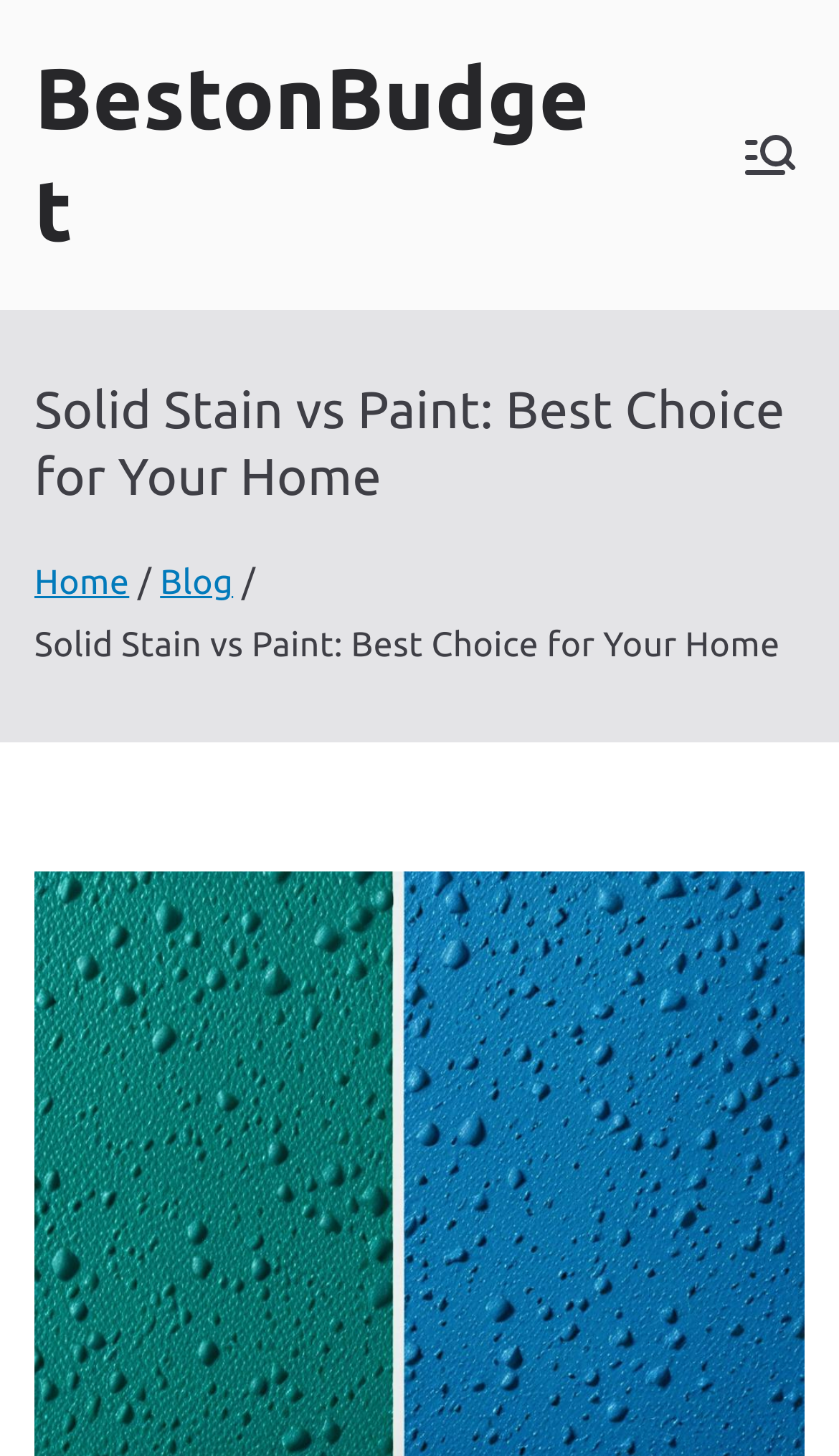Provide a one-word or short-phrase answer to the question:
What is the text above the breadcrumbs navigation?

Solid Stain vs Paint: Best Choice for Your Home